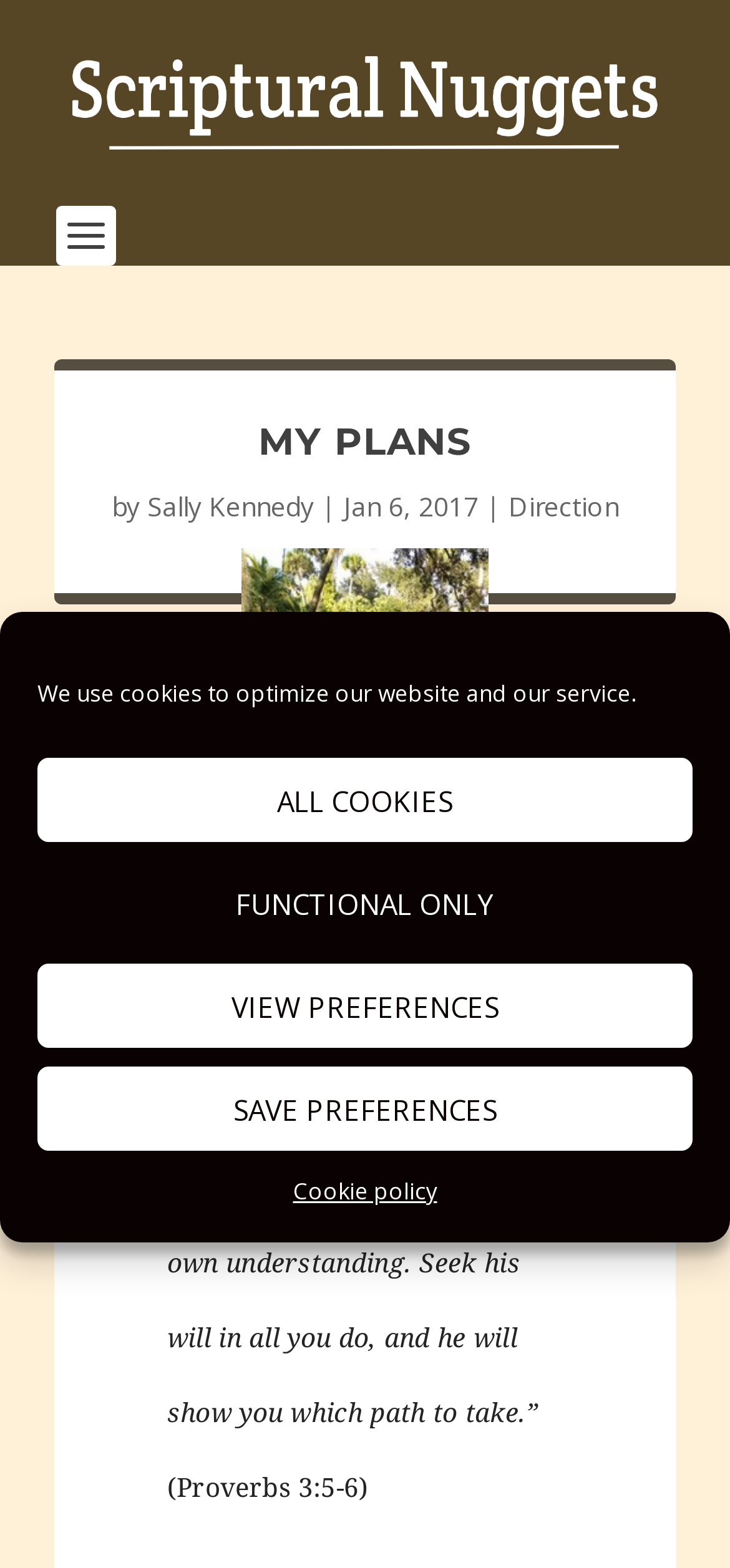Please give a succinct answer to the question in one word or phrase:
What is the name of the author?

Sally Kennedy